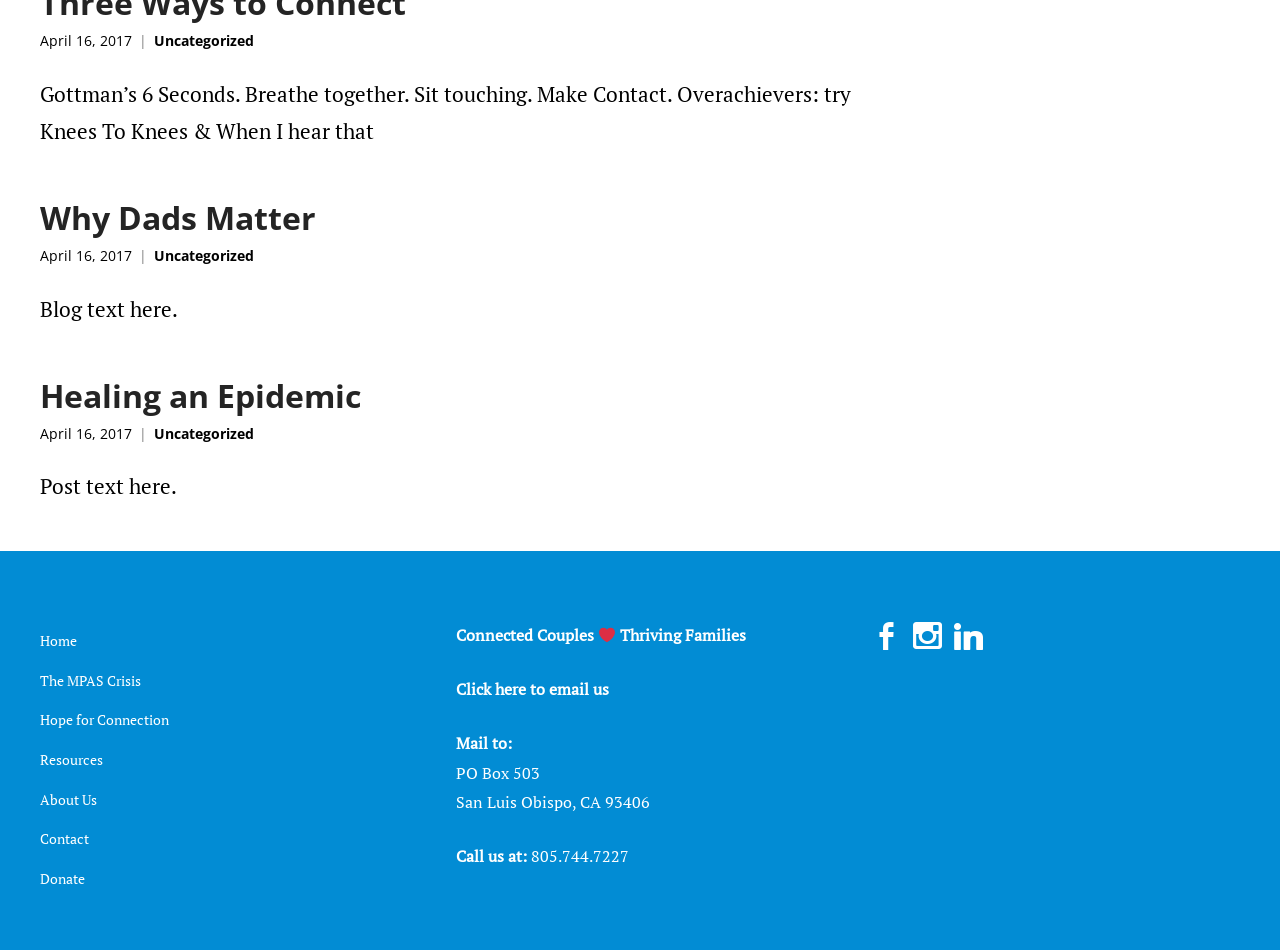Locate the bounding box coordinates of the element you need to click to accomplish the task described by this instruction: "Click on 'Contact'".

[0.031, 0.873, 0.07, 0.893]